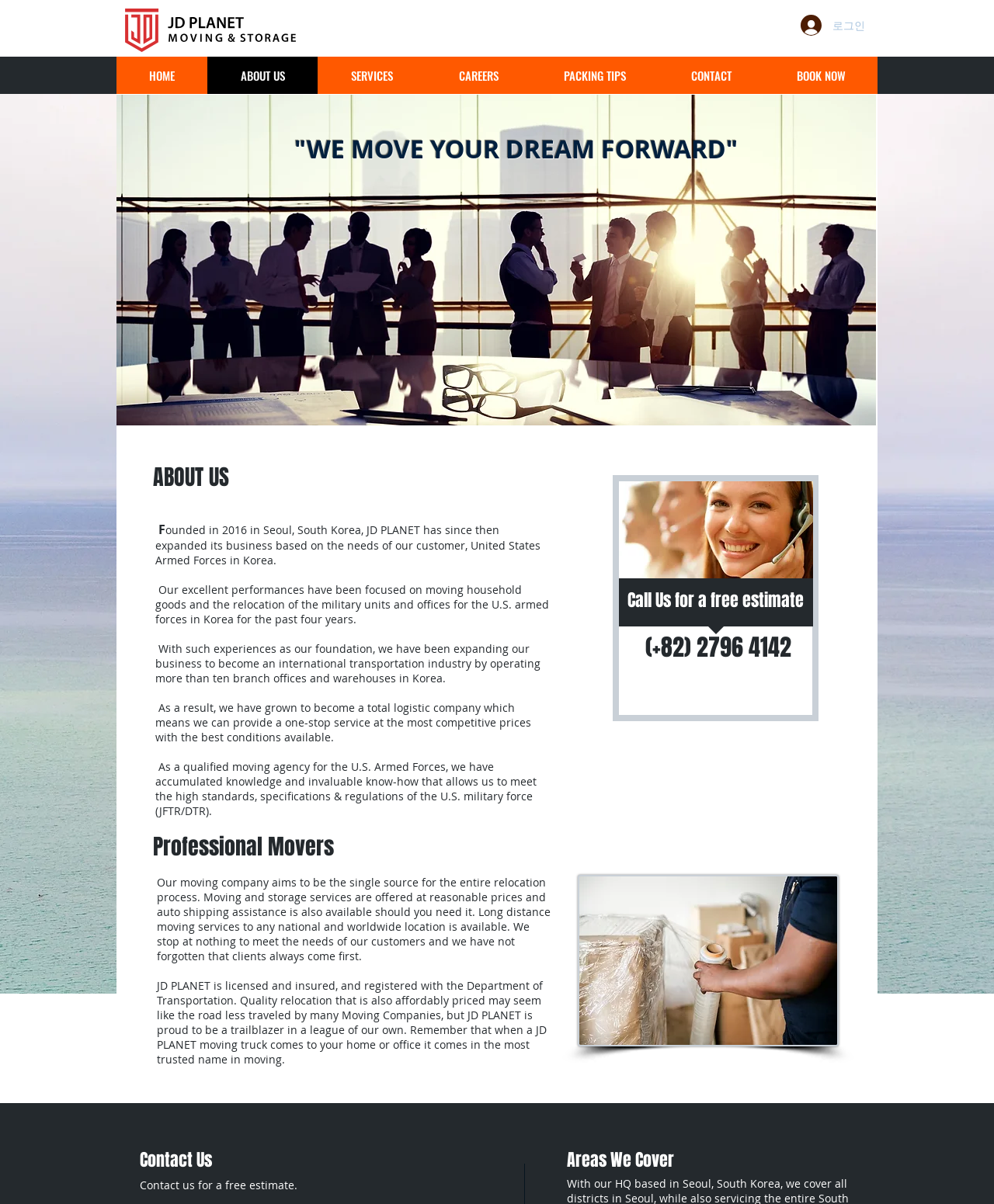Determine the bounding box coordinates for the UI element with the following description: "CONTACT". The coordinates should be four float numbers between 0 and 1, represented as [left, top, right, bottom].

[0.662, 0.047, 0.768, 0.079]